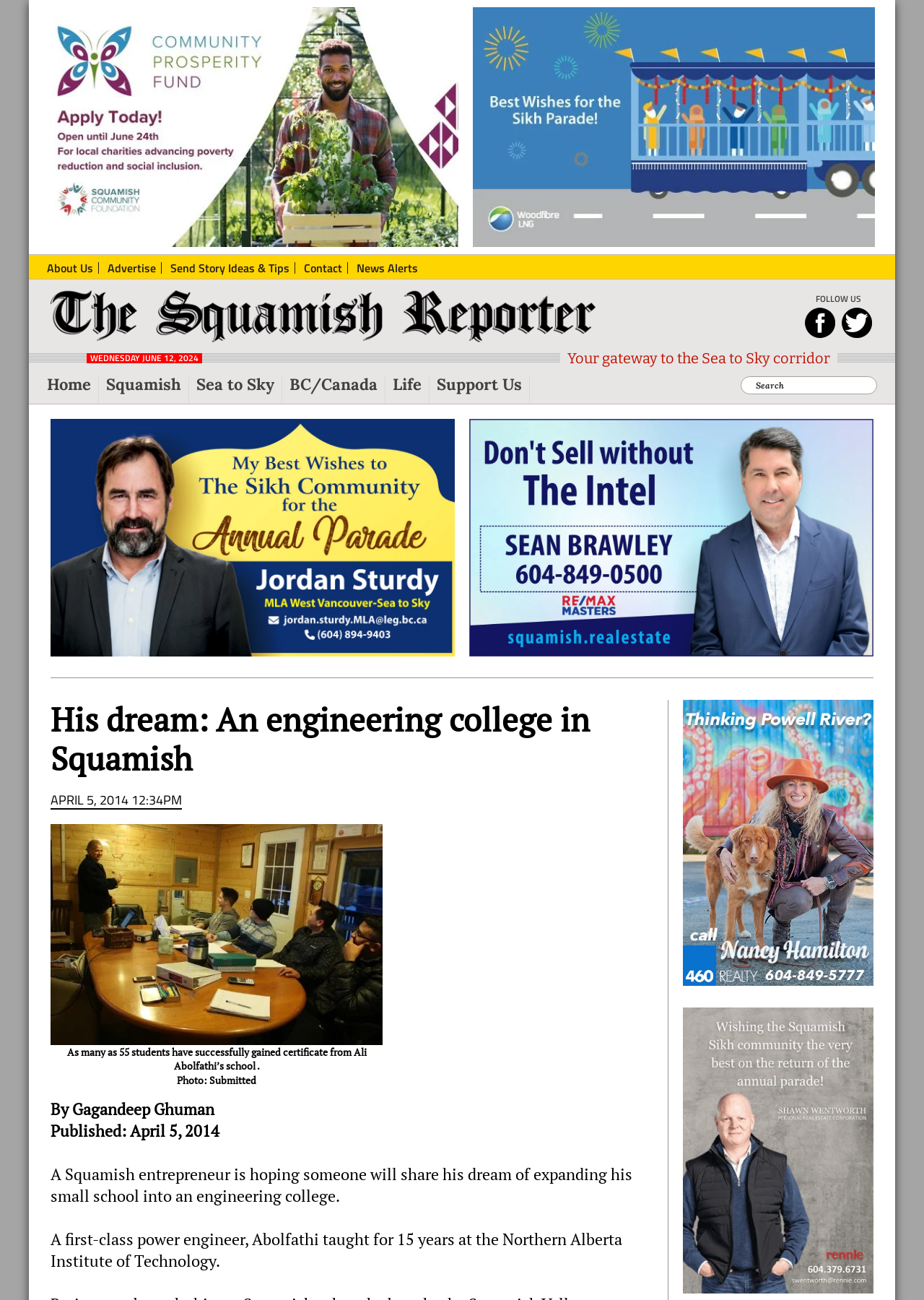What is the name of the entrepreneur who wants to expand his school?
Look at the image and respond with a one-word or short phrase answer.

Ali Abolfathi